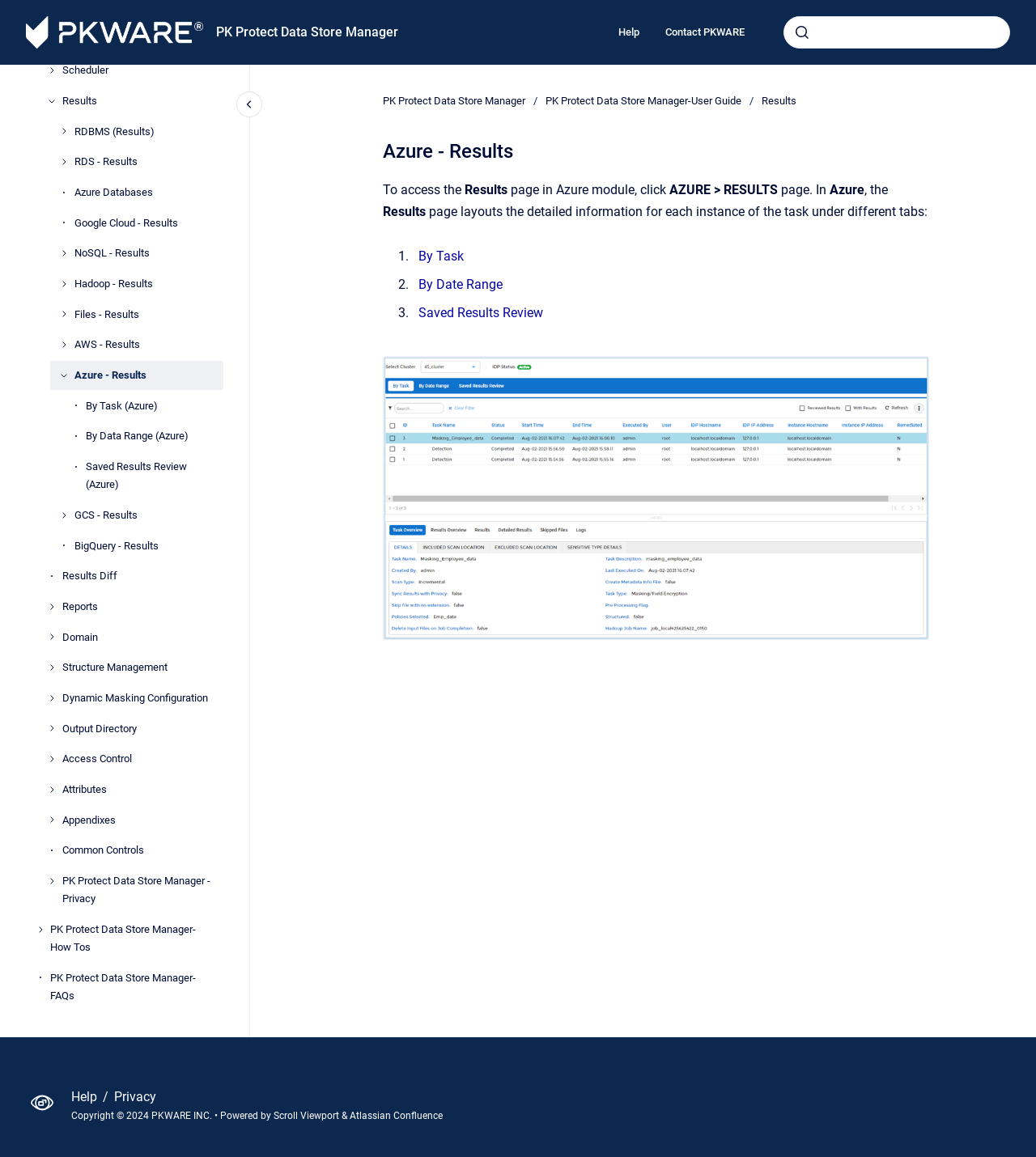Please find the bounding box coordinates of the element that you should click to achieve the following instruction: "Subscribe". The coordinates should be presented as four float numbers between 0 and 1: [left, top, right, bottom].

None